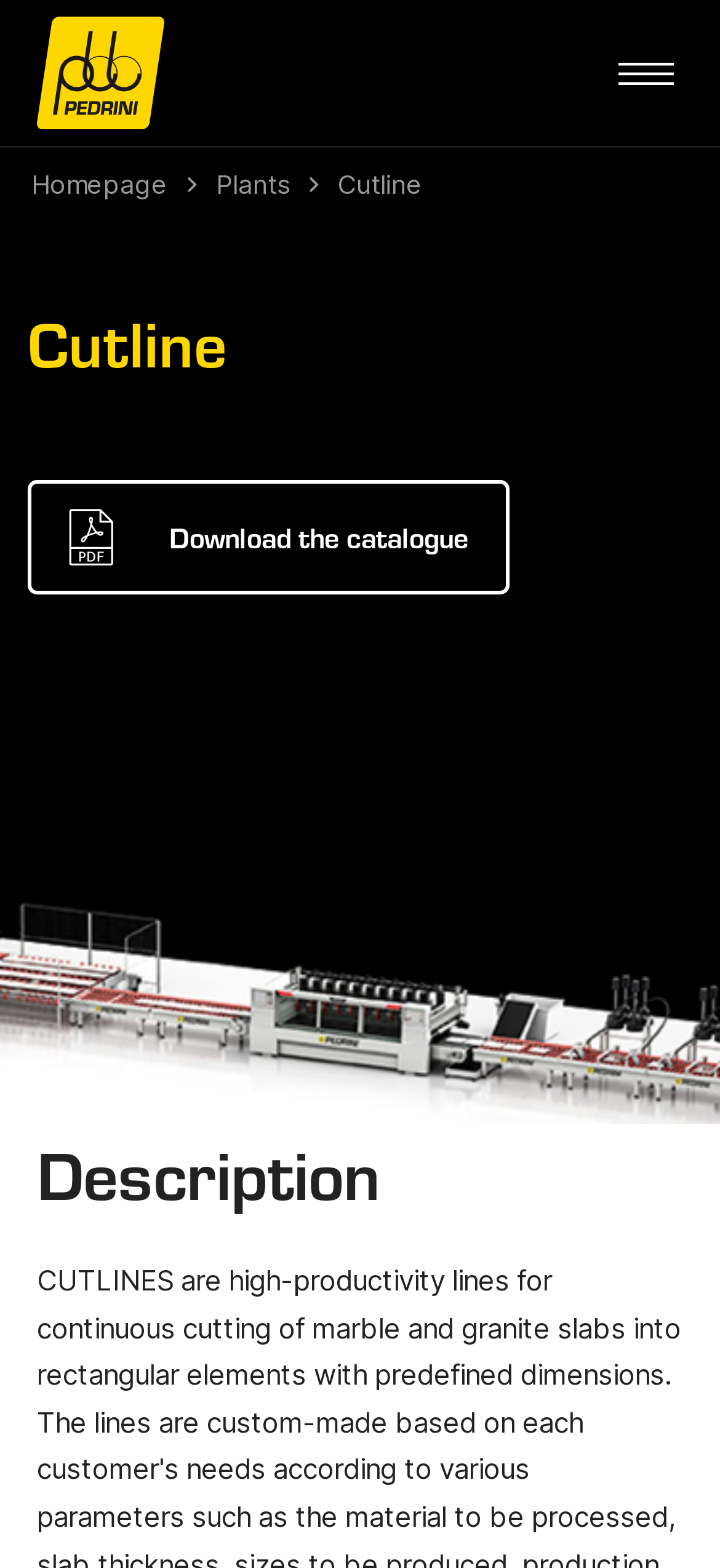Answer in one word or a short phrase: 
How many navigation links are at the top of the webpage?

3